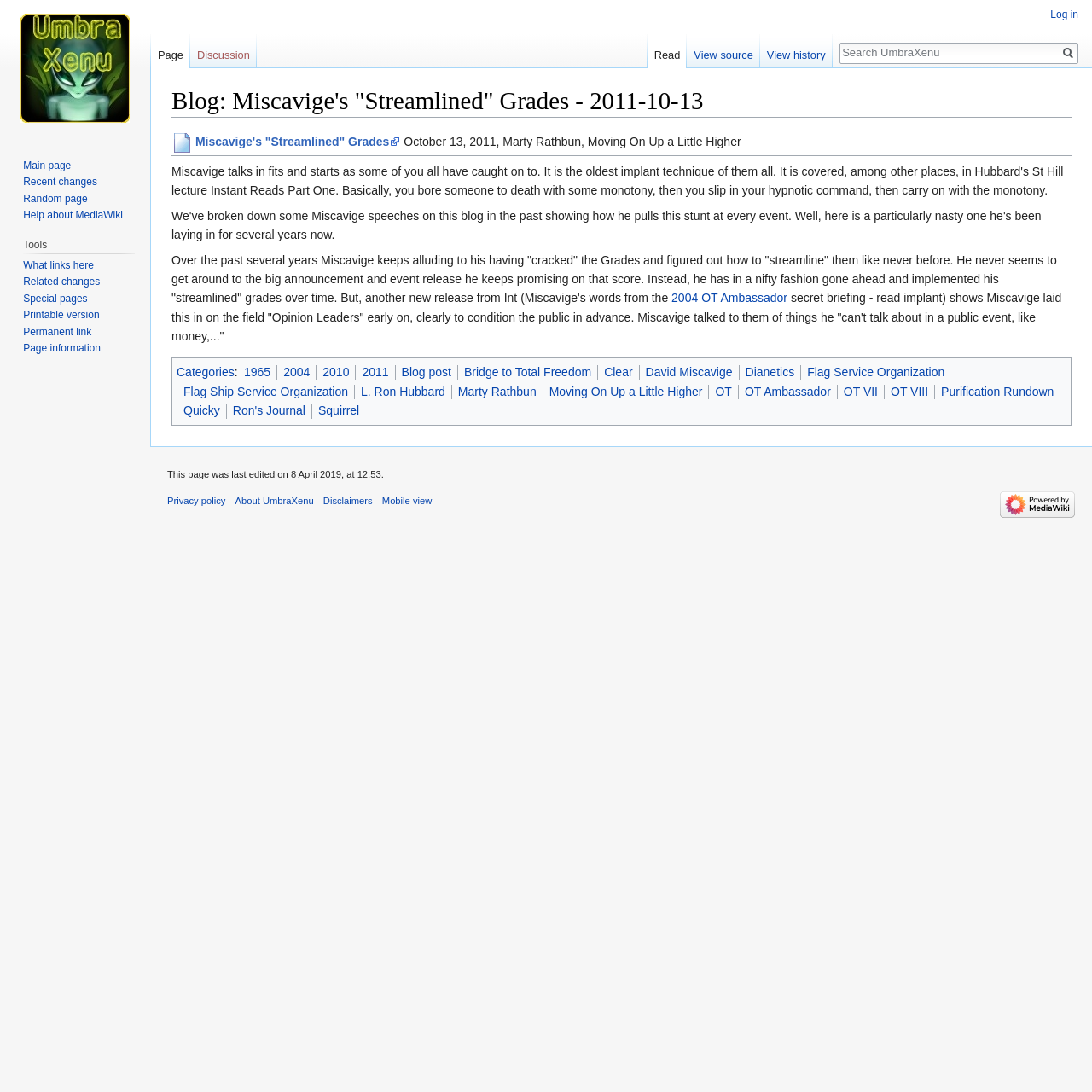Who is the author of the blog post?
Please answer using one word or phrase, based on the screenshot.

Marty Rathbun